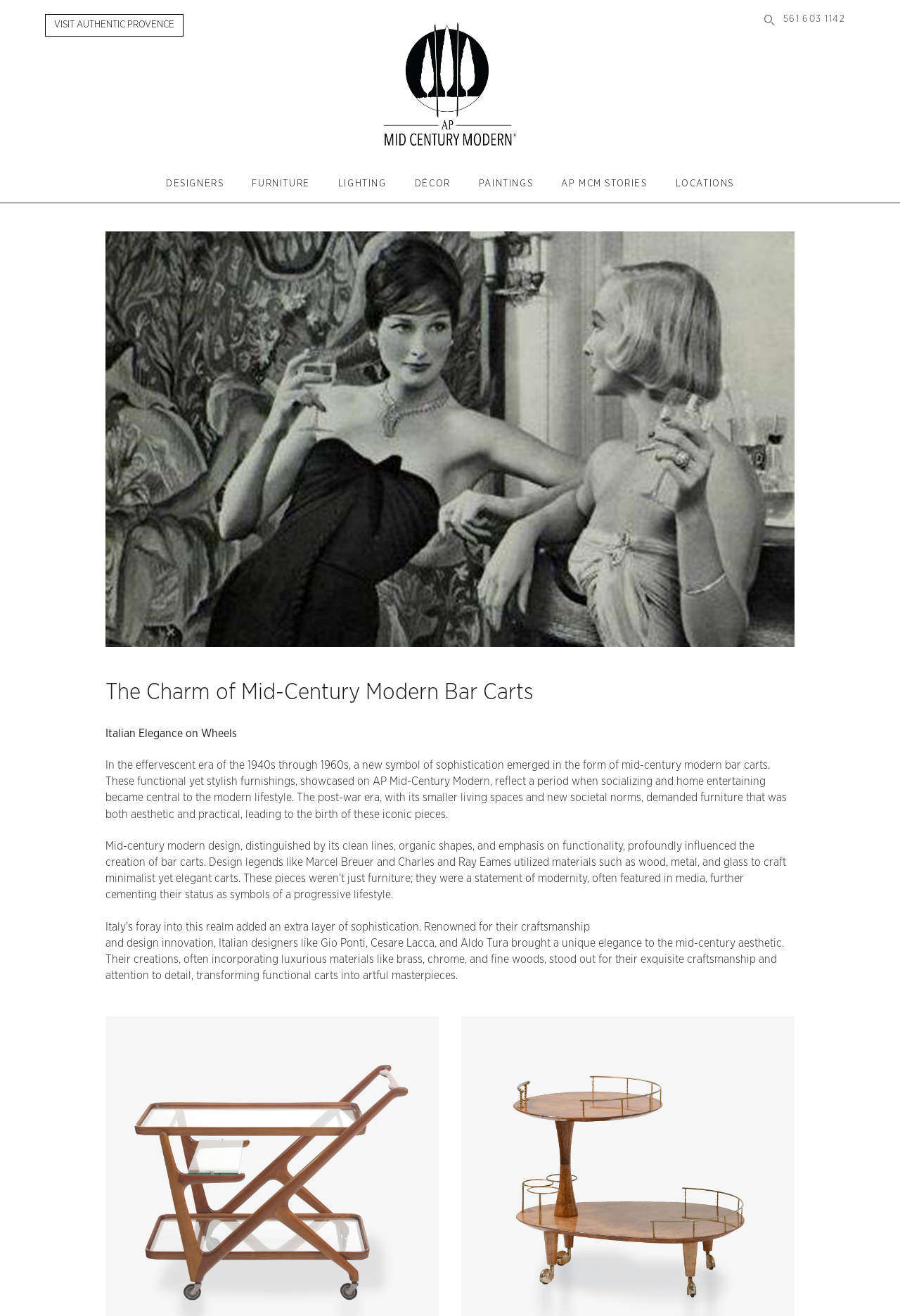Provide the bounding box coordinates for the UI element that is described by this text: "Authentic Provence". The coordinates should be in the form of four float numbers between 0 and 1: [left, top, right, bottom].

[0.406, 0.017, 0.594, 0.111]